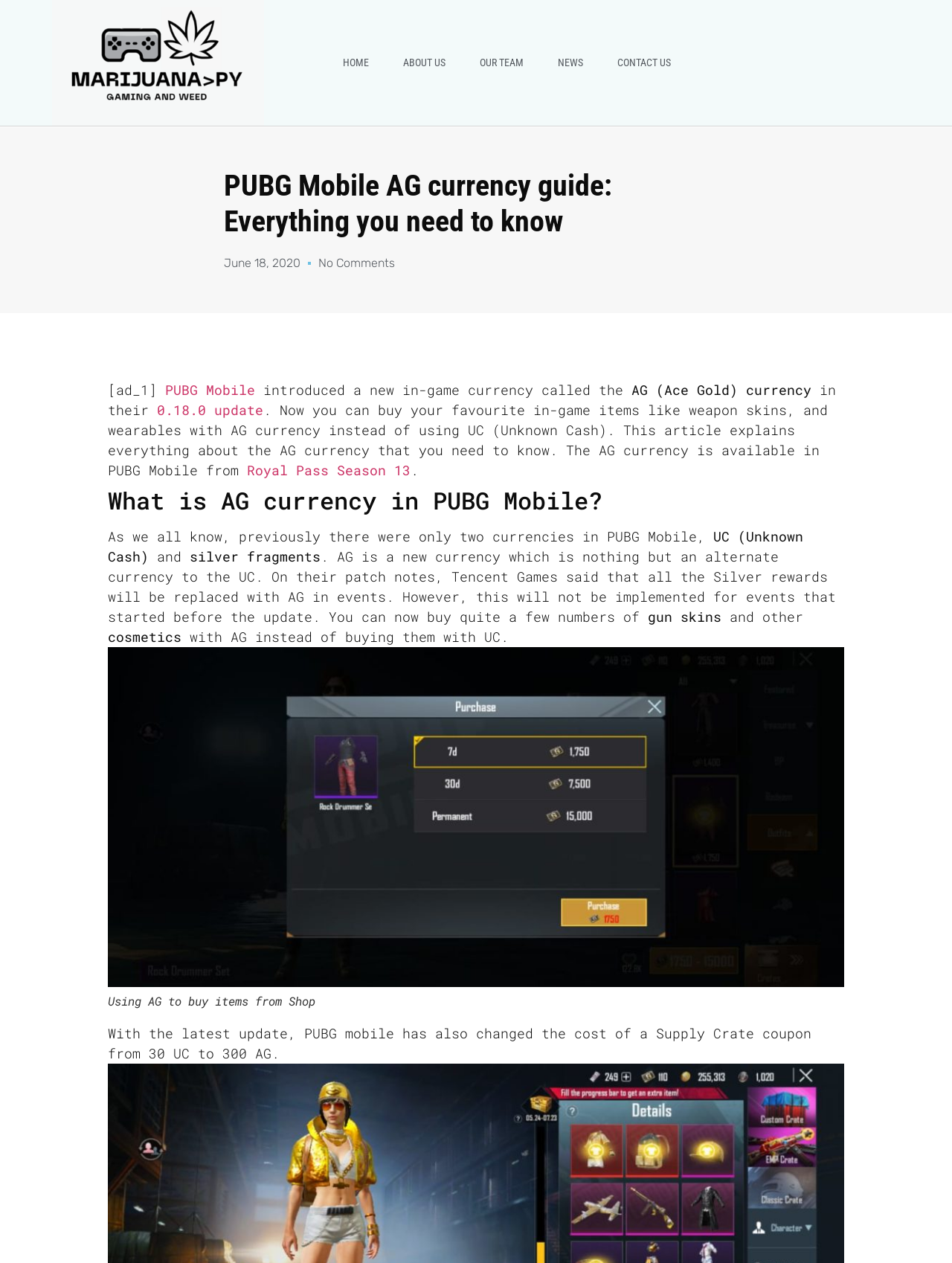Offer a comprehensive description of the webpage’s content and structure.

The webpage is a guide to PUBG Mobile's new in-game currency, AG (Ace Gold). At the top left corner, there is a logo of Marijuana PY, which is a clickable image. Below the logo, there is a navigation menu with links to HOME, ABOUT US, OUR TEAM, NEWS, and CONTACT US.

The main content of the webpage is divided into sections. The first section has a heading that reads "PUBG Mobile AG currency guide: Everything you need to know" and is followed by a link to the date "June 18, 2020" and another link to "No Comments". 

The next section starts with a brief introduction to the new AG currency, which is an alternate currency to UC (Unknown Cash). The text explains that the AG currency can be used to buy in-game items like weapon skins and wearables. 

Below the introduction, there is a section with a heading "What is AG currency in PUBG Mobile?" which explains the purpose of the AG currency and how it differs from UC and silver fragments. The text also mentions that the AG currency will replace silver rewards in events, but not for events that started before the update.

Further down, there is a section that discusses the uses of the AG currency, including buying gun skins and cosmetics. This section is accompanied by an image of PUBG Mobile AG currency, which has a caption "Using AG to buy items from Shop". 

Finally, the webpage ends with a section that mentions the change in the cost of a Supply Crate coupon from 30 UC to 300 AG with the latest update.